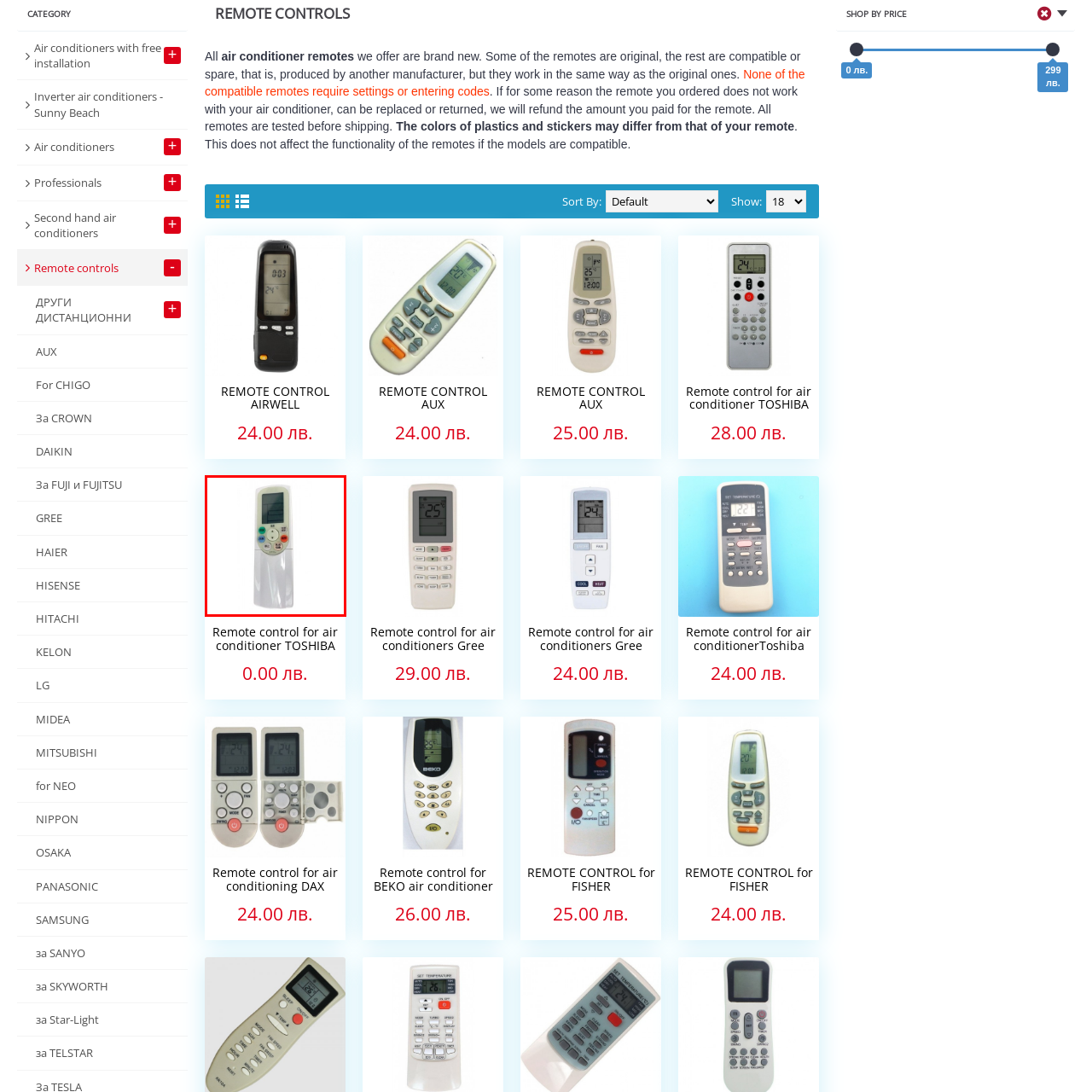What brand is the air conditioner?
Study the image framed by the red bounding box and answer the question in detail, relying on the visual clues provided.

The product name 'Remote control for air conditioner TOSHIBA' indicates that the air conditioner brand is TOSHIBA, and the remote control is specifically designed for it.